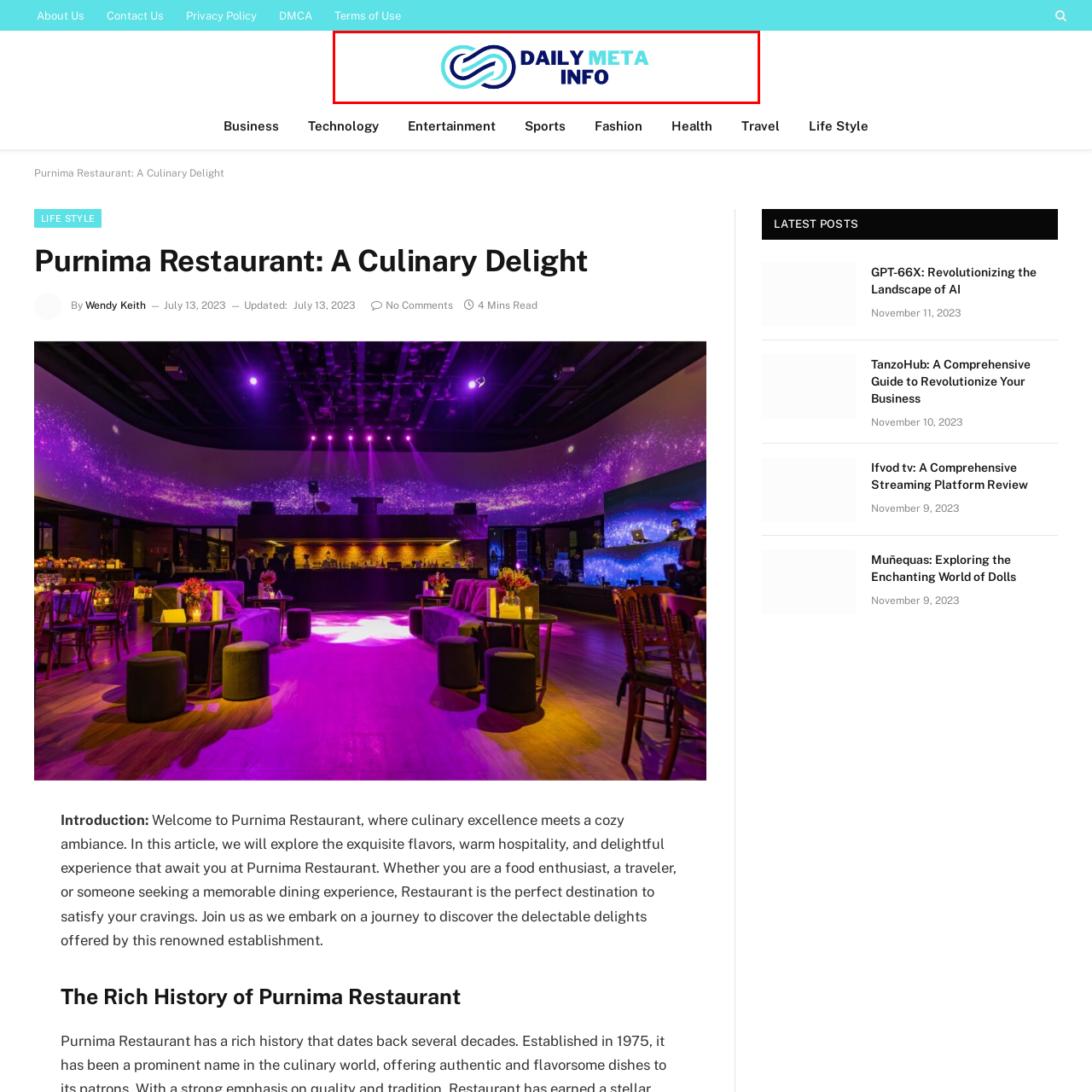Focus on the portion of the image highlighted in red and deliver a detailed explanation for the following question: What is the purpose of the logo?

The logo is designed to be a recognizable symbol for readers seeking a diverse range of content, inviting them to explore the latest articles and updates, as stated in the caption.